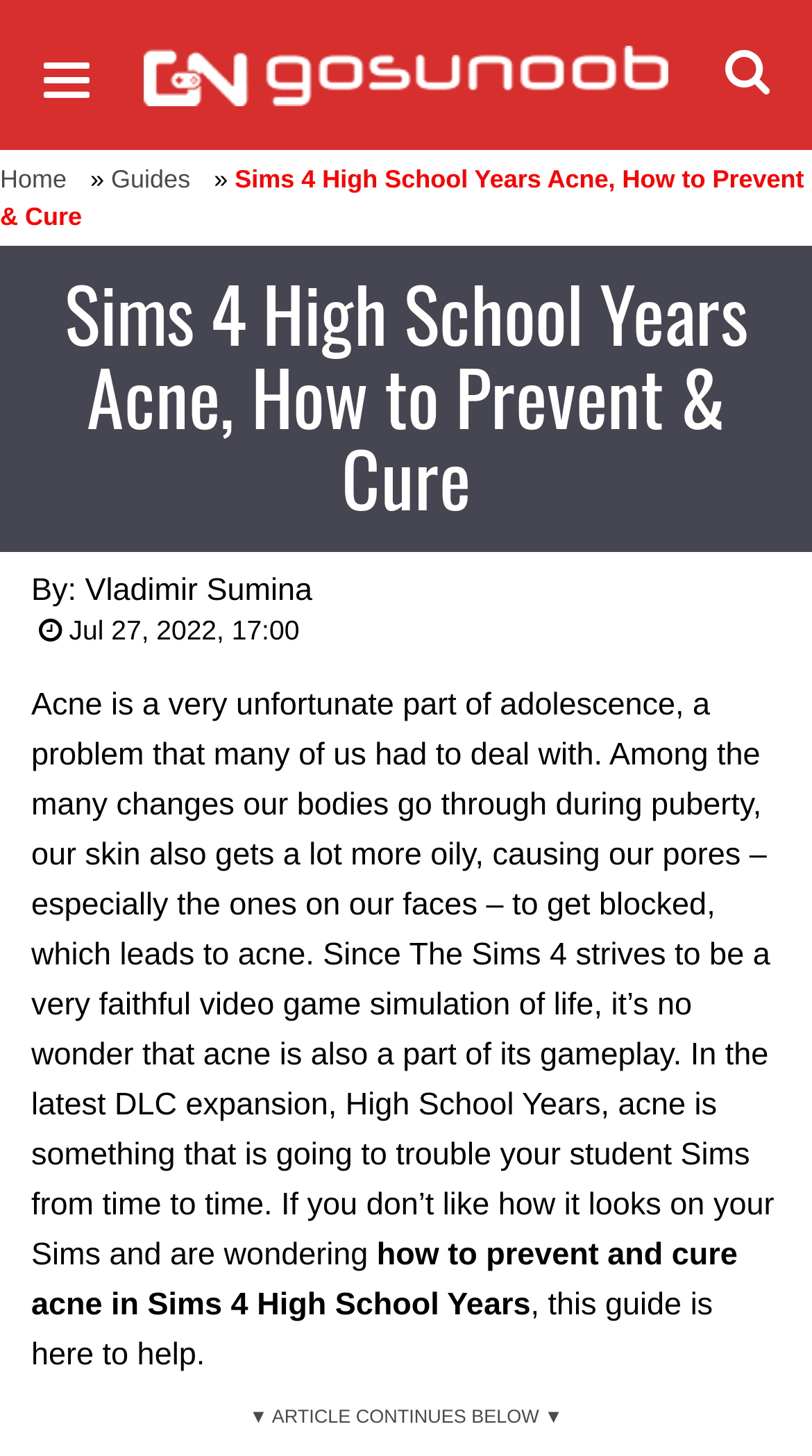Identify the headline of the webpage and generate its text content.

Sims 4 High School Years Acne, How to Prevent & Cure